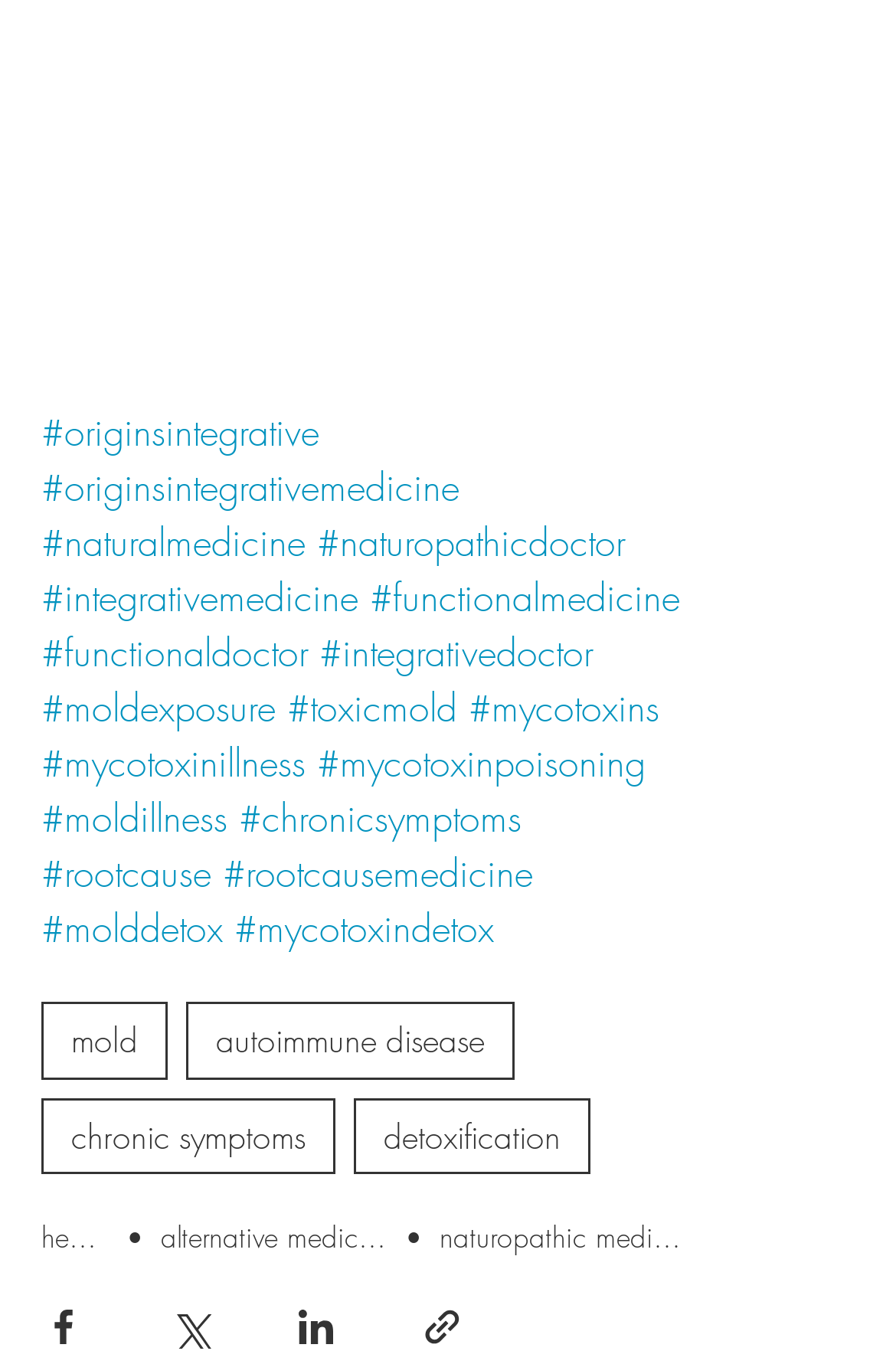Please provide the bounding box coordinates in the format (top-left x, top-left y, bottom-right x, bottom-right y). Remember, all values are floating point numbers between 0 and 1. What is the bounding box coordinate of the region described as: aria-label="Share via Facebook"

[0.046, 0.966, 0.095, 0.999]